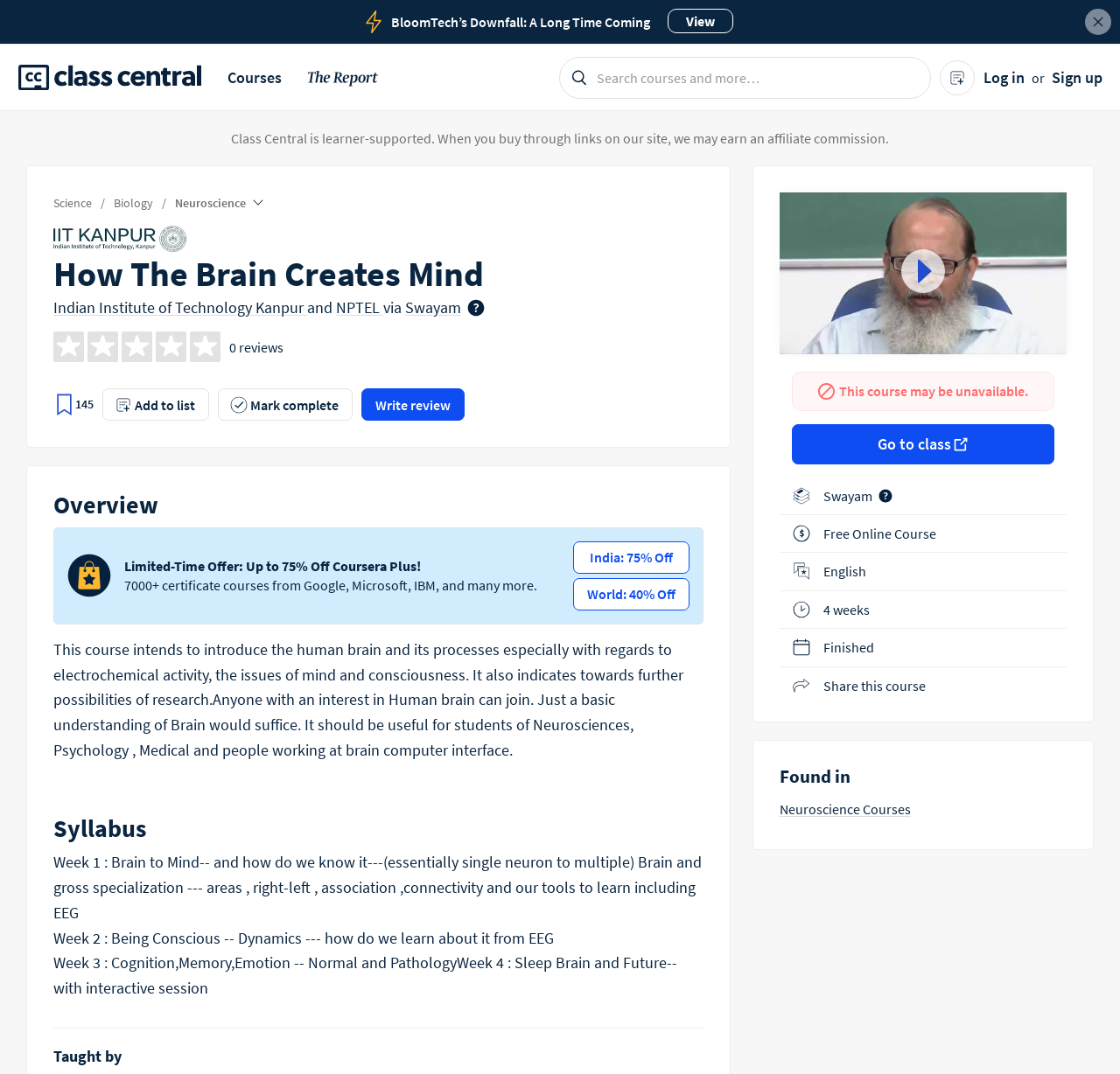Determine the main heading of the webpage and generate its text.

How The Brain Creates Mind